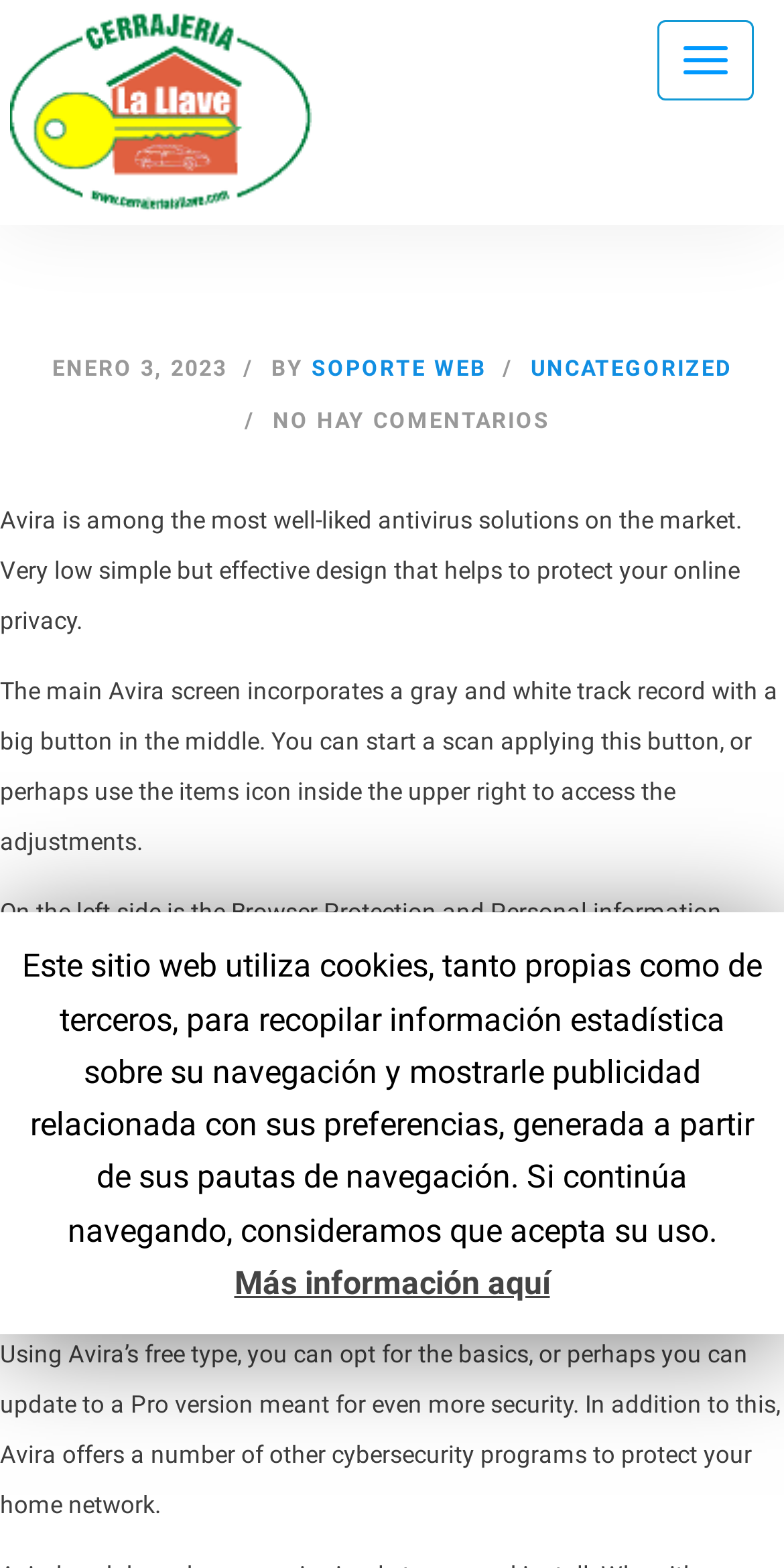Determine the bounding box of the UI element mentioned here: "Soporte Web". The coordinates must be in the format [left, top, right, bottom] with values ranging from 0 to 1.

[0.397, 0.227, 0.621, 0.243]